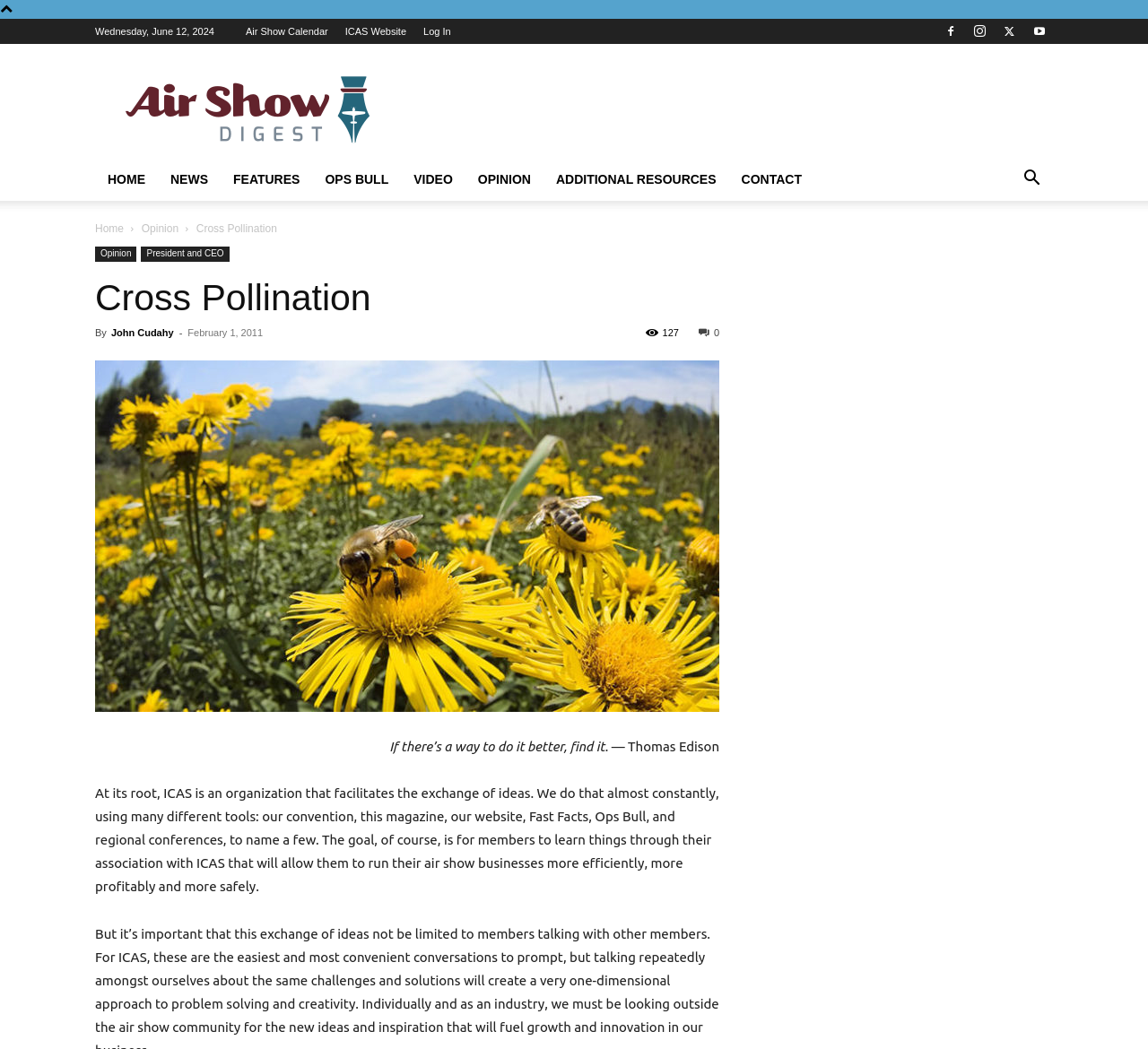Provide the bounding box coordinates in the format (top-left x, top-left y, bottom-right x, bottom-right y). All values are floating point numbers between 0 and 1. Determine the bounding box coordinate of the UI element described as: Home

[0.083, 0.15, 0.138, 0.191]